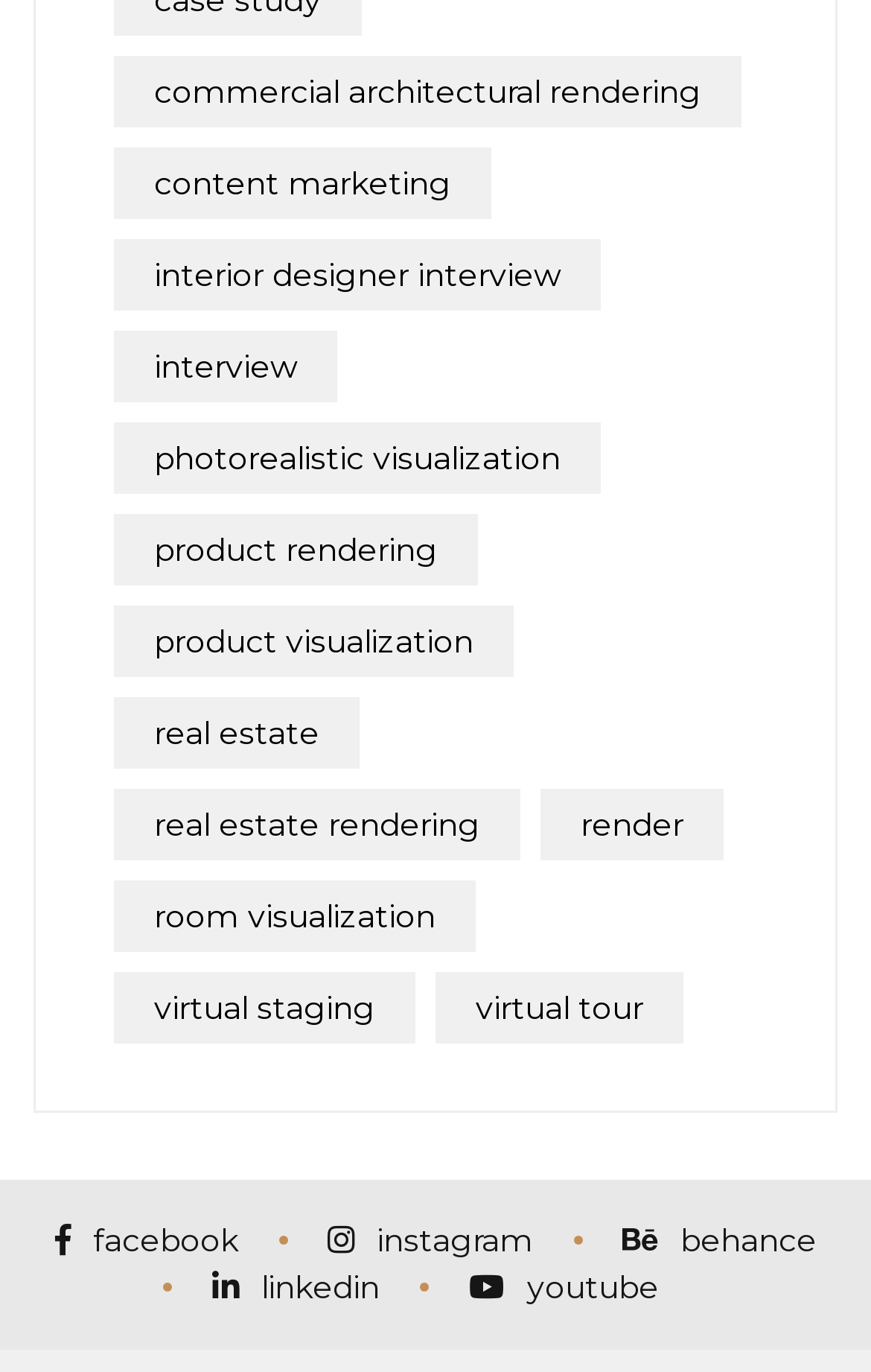What is the first link on the webpage? Refer to the image and provide a one-word or short phrase answer.

Commercial Architectural Rendering